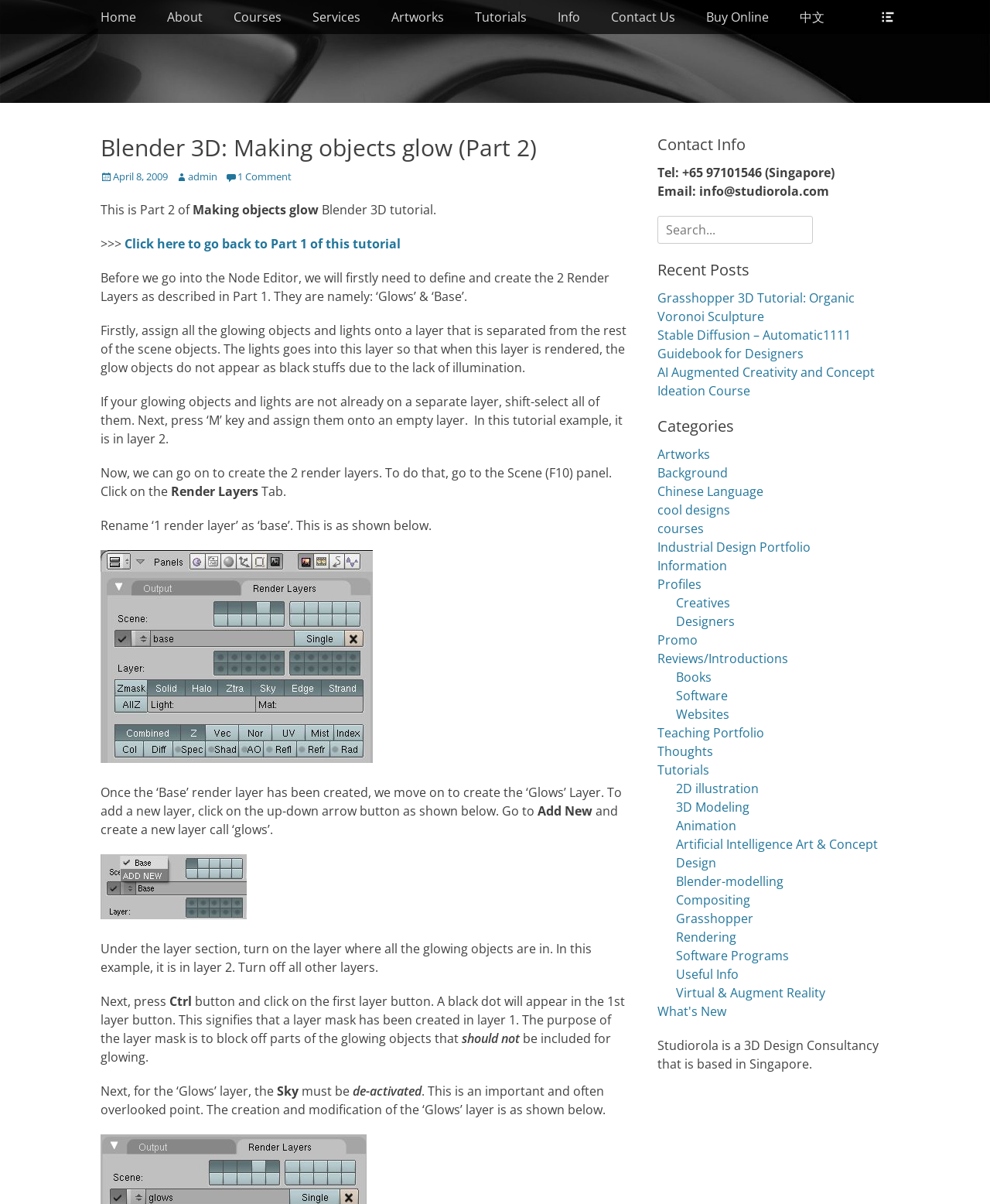Provide the bounding box coordinates of the area you need to click to execute the following instruction: "Read the 'Grasshopper 3D Tutorial: Organic Voronoi Sculpture' post".

[0.664, 0.241, 0.863, 0.27]